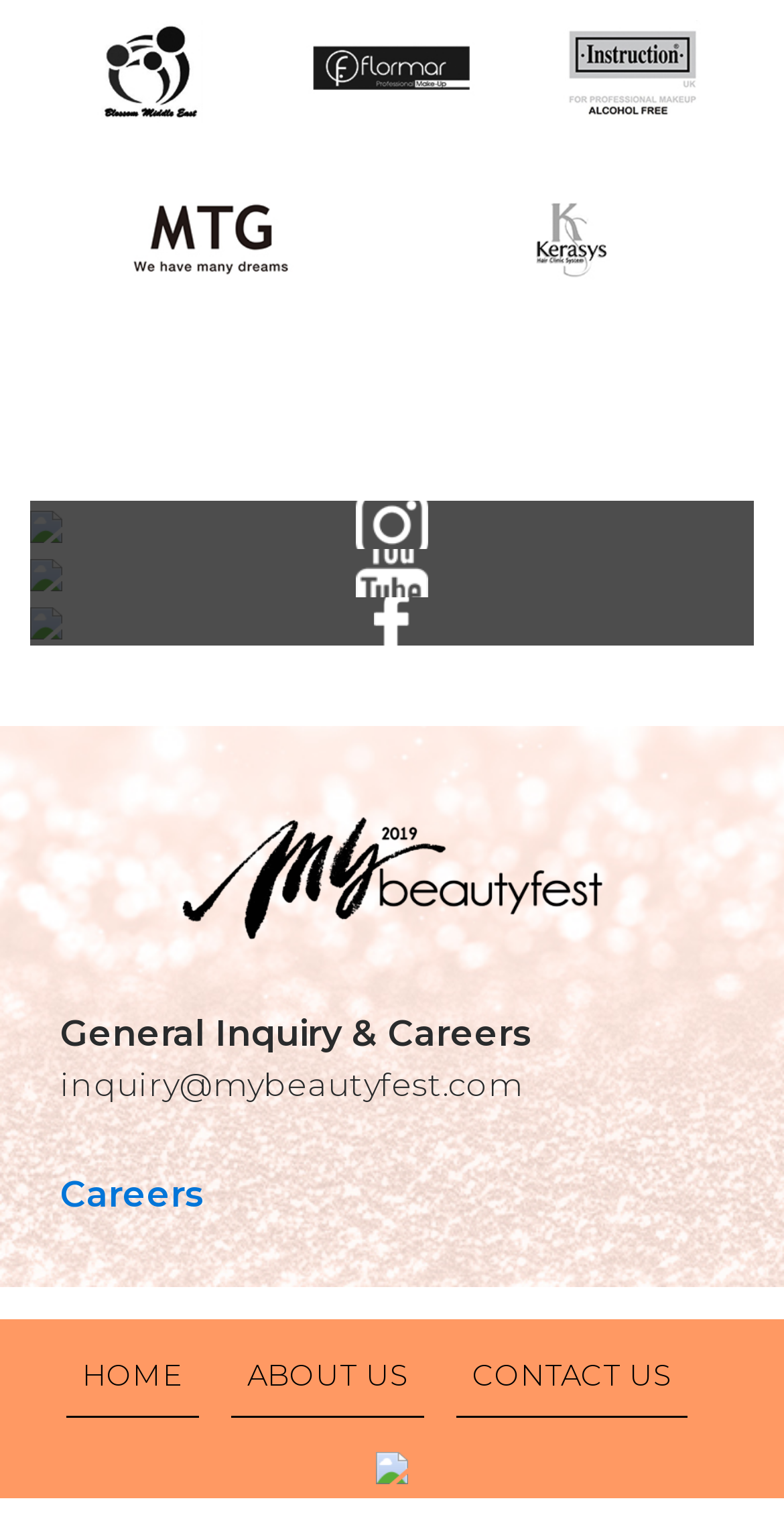Select the bounding box coordinates of the element I need to click to carry out the following instruction: "Read the blog".

None